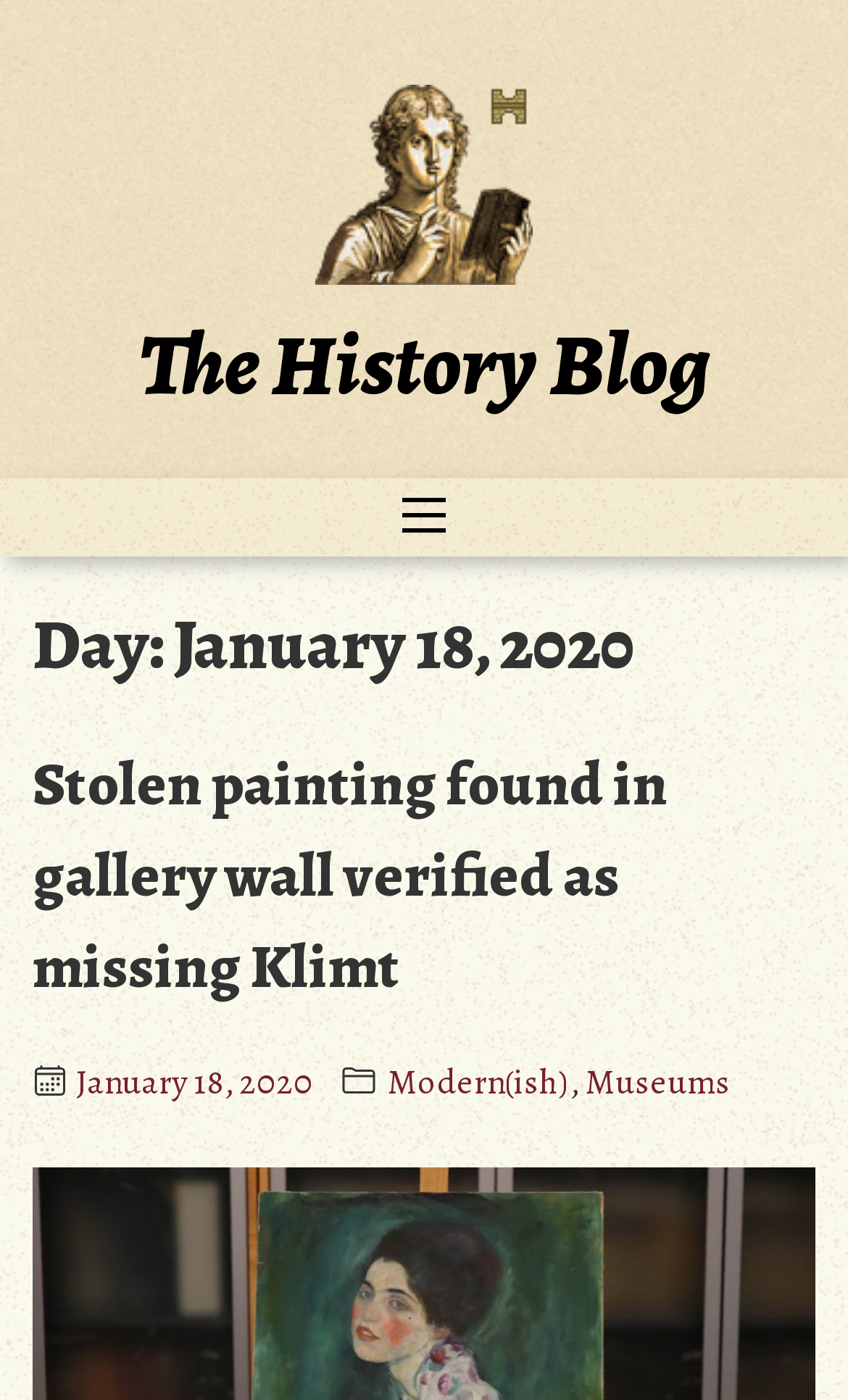What is the name of the blog?
Respond with a short answer, either a single word or a phrase, based on the image.

The History Blog